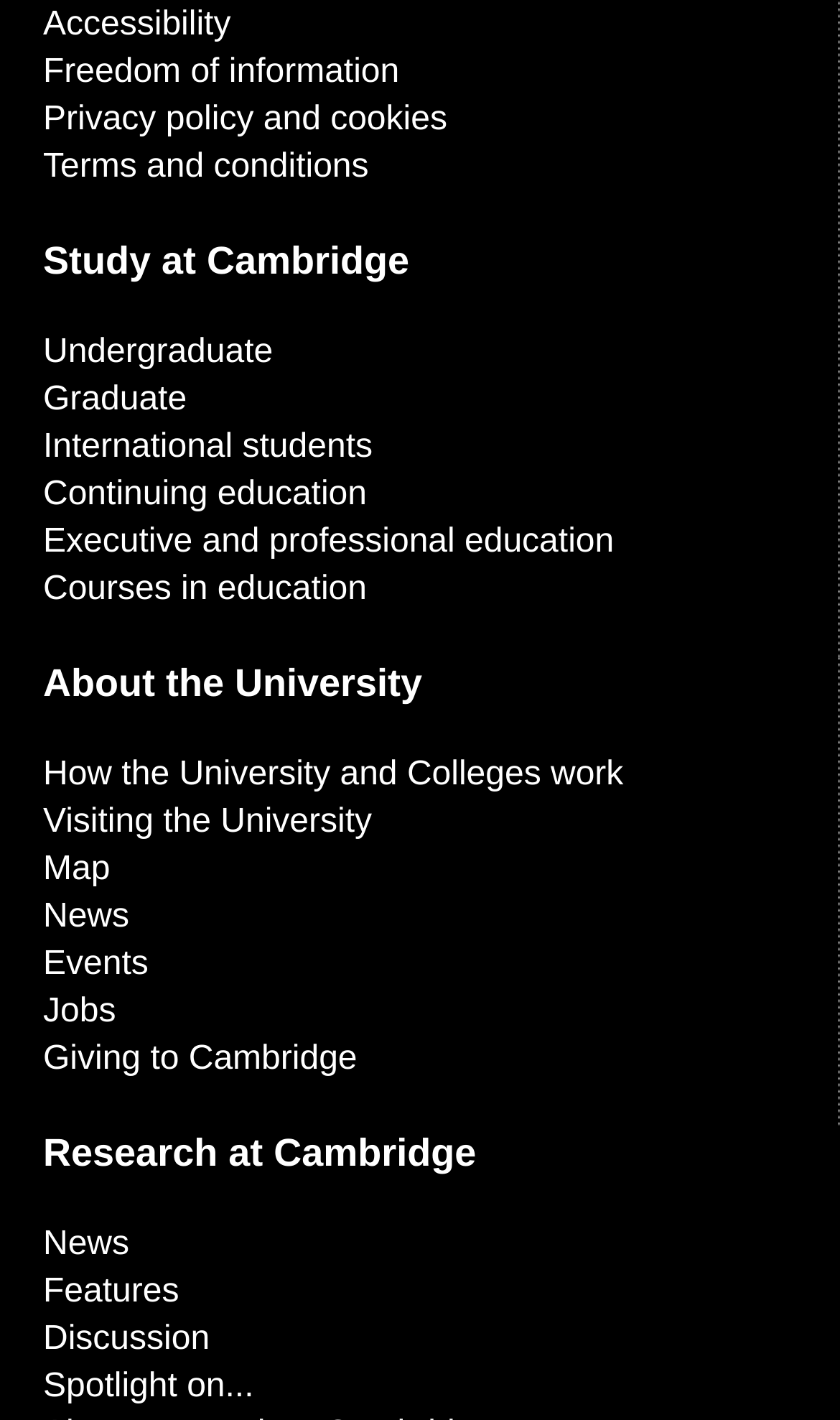Pinpoint the bounding box coordinates of the element that must be clicked to accomplish the following instruction: "Read the latest News". The coordinates should be in the format of four float numbers between 0 and 1, i.e., [left, top, right, bottom].

[0.051, 0.633, 0.154, 0.659]